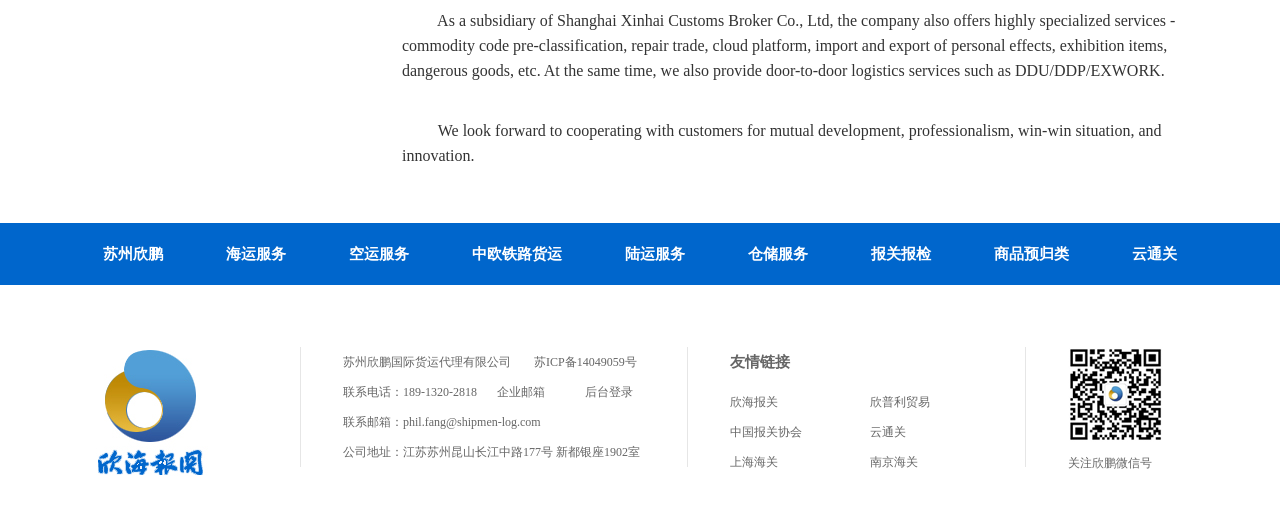How many links are there in the '友情链接' section?
Kindly offer a comprehensive and detailed response to the question.

The '友情链接' section is a heading element with bounding box coordinates [0.57, 0.663, 0.781, 0.721]. Below this heading, there are 5 link elements with bounding box coordinates [0.57, 0.74, 0.679, 0.797], [0.679, 0.74, 0.789, 0.797], [0.57, 0.797, 0.679, 0.855], [0.679, 0.797, 0.789, 0.855], and [0.57, 0.855, 0.679, 0.912]. Therefore, there are 5 links in the '友情链接' section.